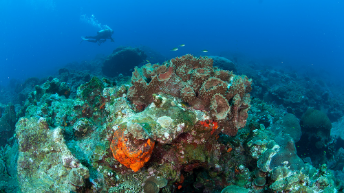Generate an elaborate description of what you see in the image.

The image captures a vibrant underwater scene featuring a scuba diver gracefully swimming above a lively coral reef. The reef is teeming with diverse marine life, illustrated by patches of textured corals in various colors, including shades of green and orange, which create a stark contrast against the deep blue backdrop of the ocean. This underwater habitat showcases the ecological richness of marine environments, highlighting the importance of coral reefs as vital ecosystems. The diver, engaged in exploration, adds a sense of scale and emphasizes the beauty and wonder of the underwater world, drawing attention to the need for conservation efforts to protect such fragile habitats.